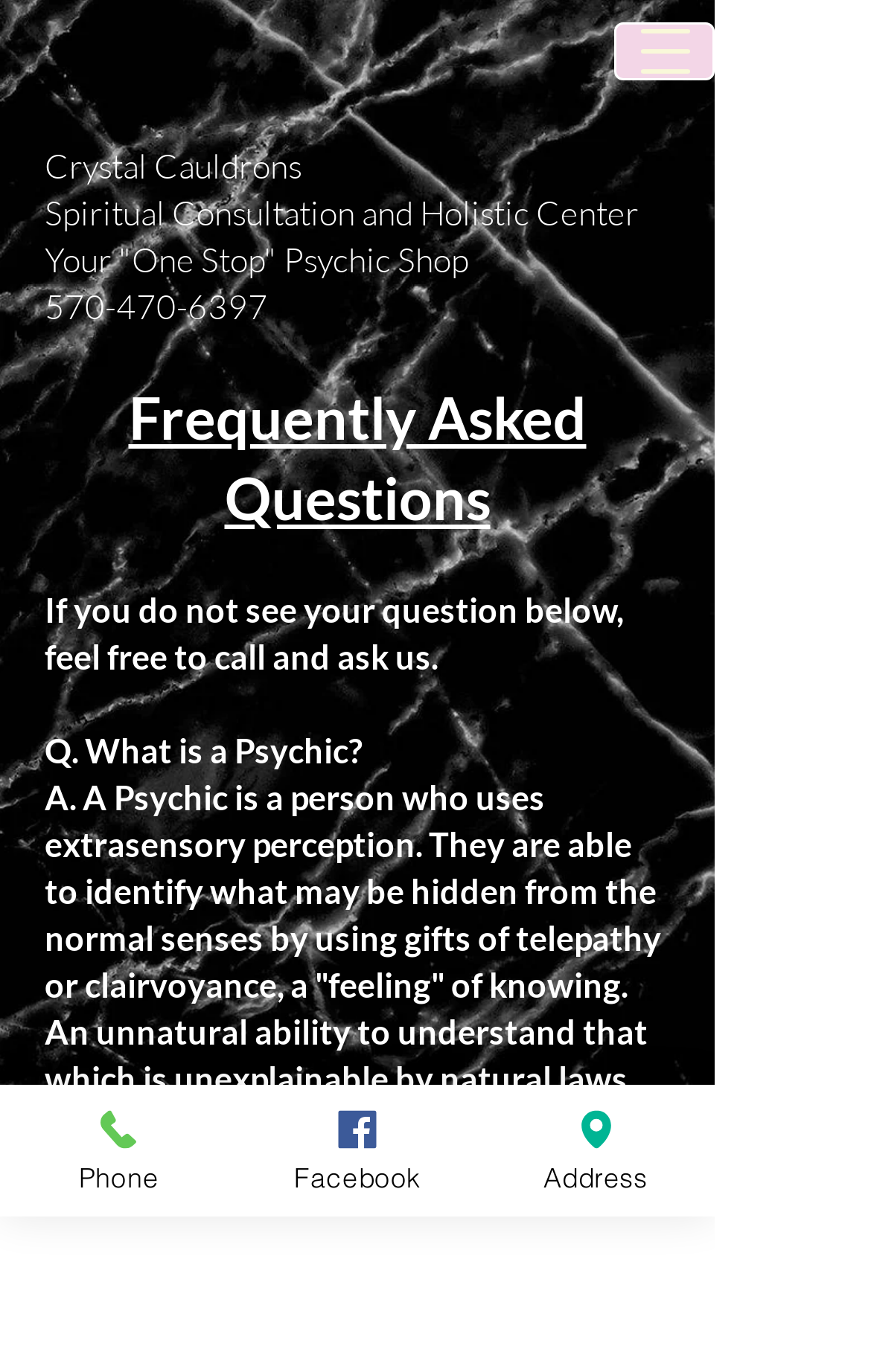Identify the bounding box of the HTML element described as: "aria-label="Open navigation menu"".

[0.705, 0.016, 0.821, 0.059]